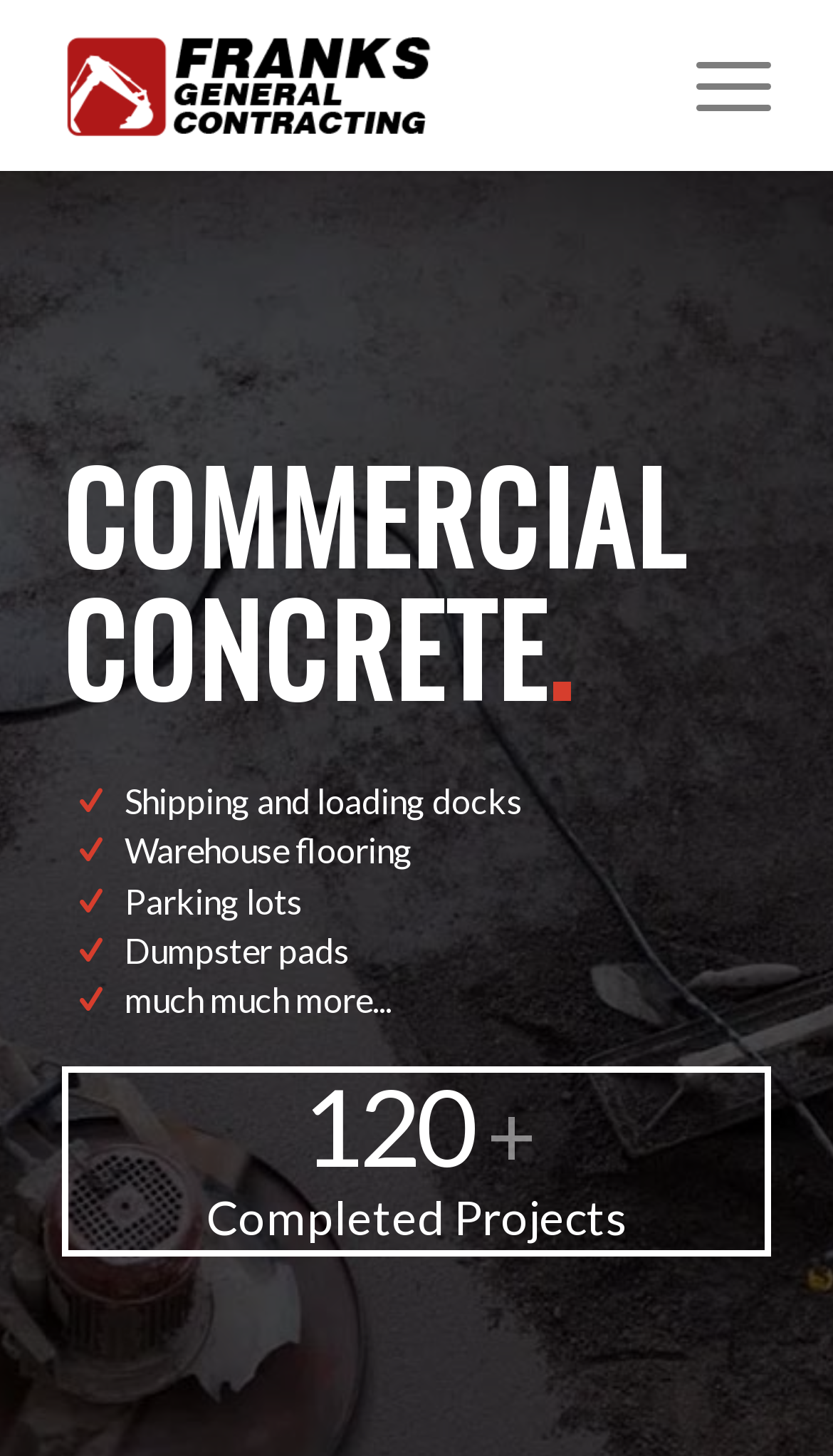How many completed projects are mentioned on the webpage?
Please look at the screenshot and answer in one word or a short phrase.

120